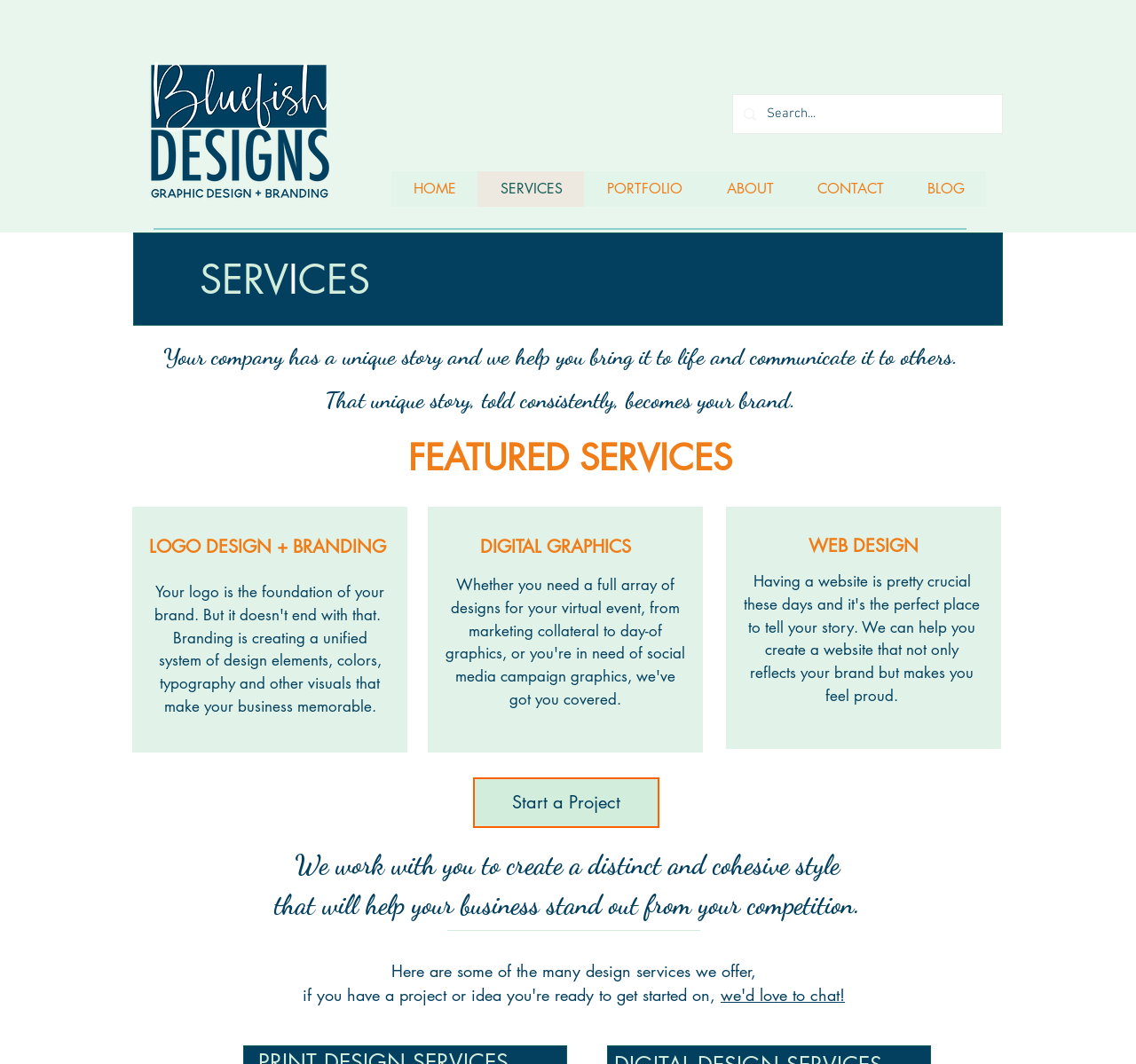Look at the image and give a detailed response to the following question: What is the first featured service?

The first featured service is obtained from the heading 'LOGO DESIGN + BRANDING' which is located below the 'FEATURED SERVICES' heading.